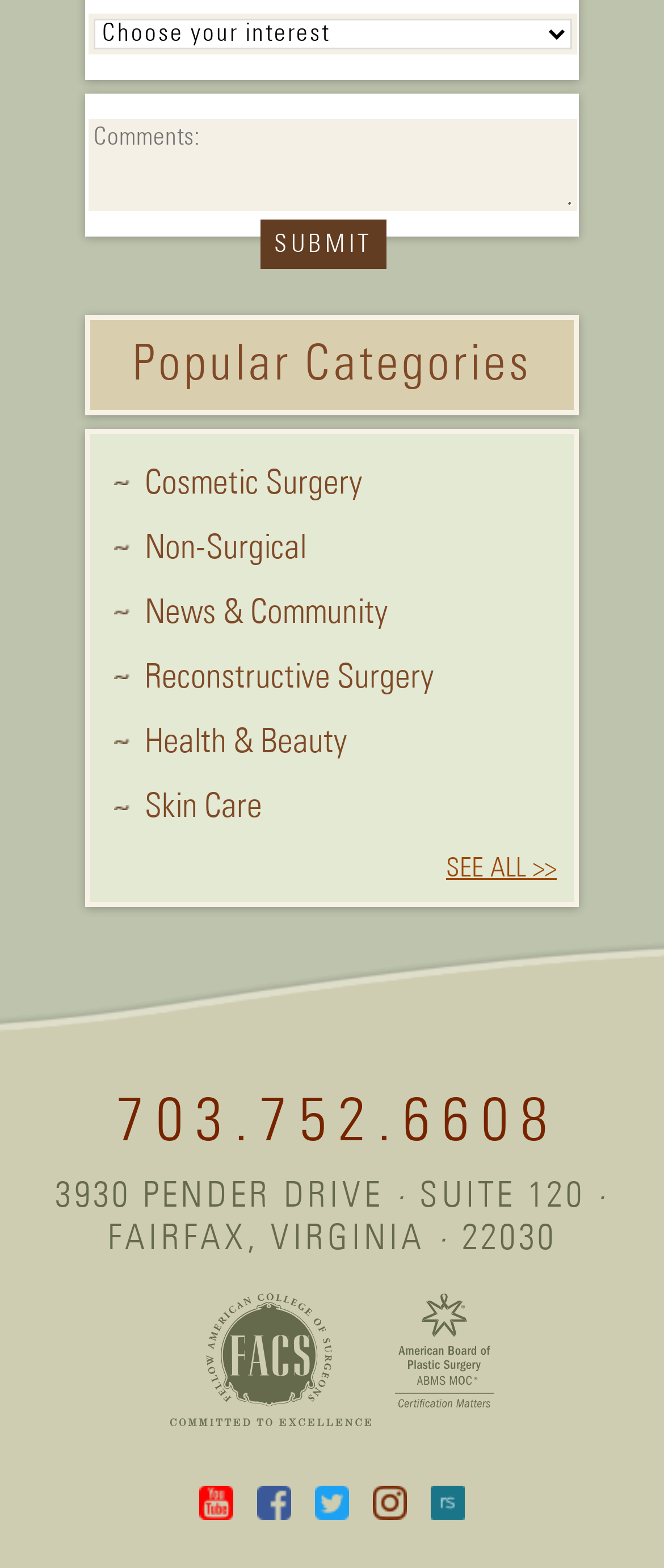What is the purpose of the combobox?
Refer to the screenshot and answer in one word or phrase.

Choose interest